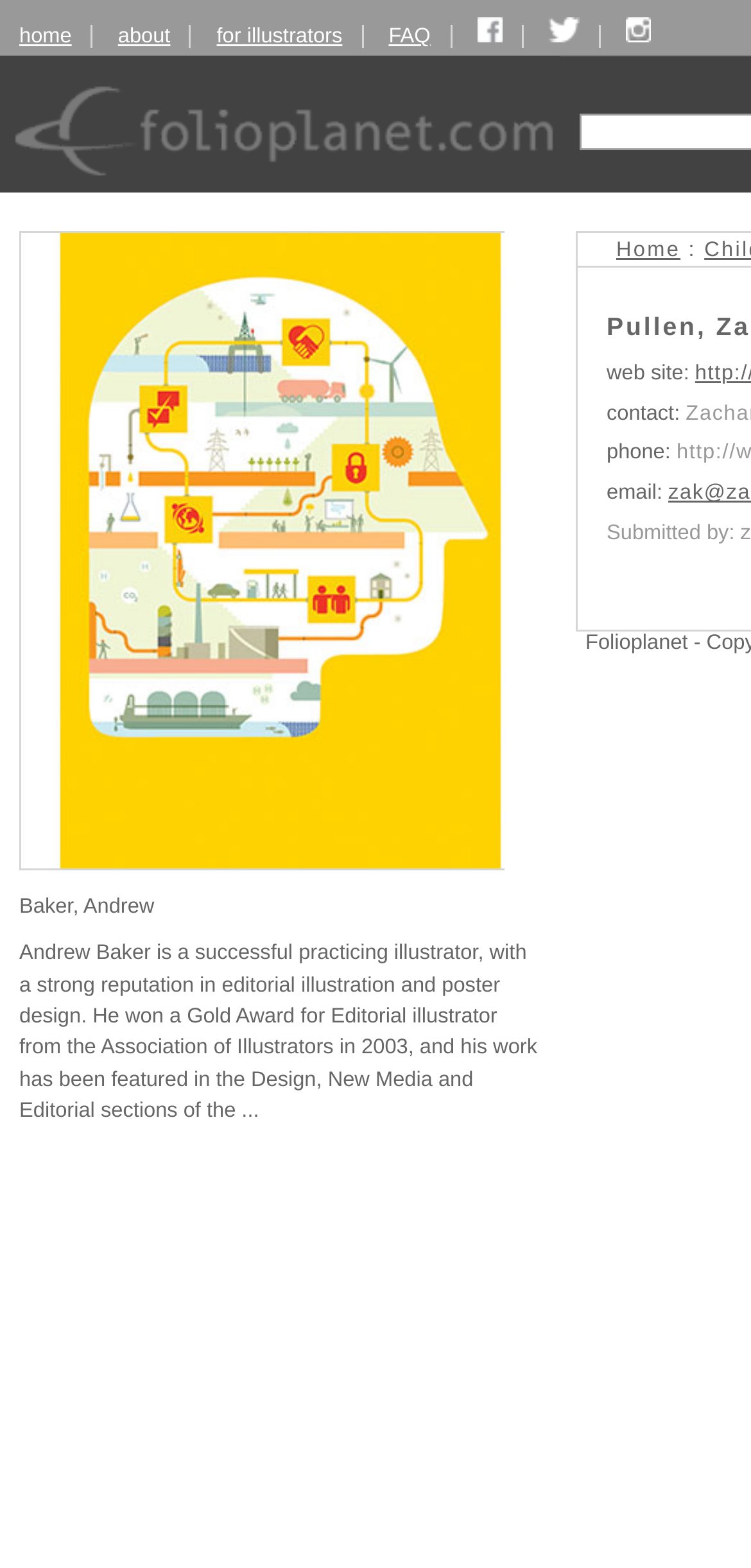Bounding box coordinates are specified in the format (top-left x, top-left y, bottom-right x, bottom-right y). All values are floating point numbers bounded between 0 and 1. Please provide the bounding box coordinate of the region this sentence describes: 一覧

None